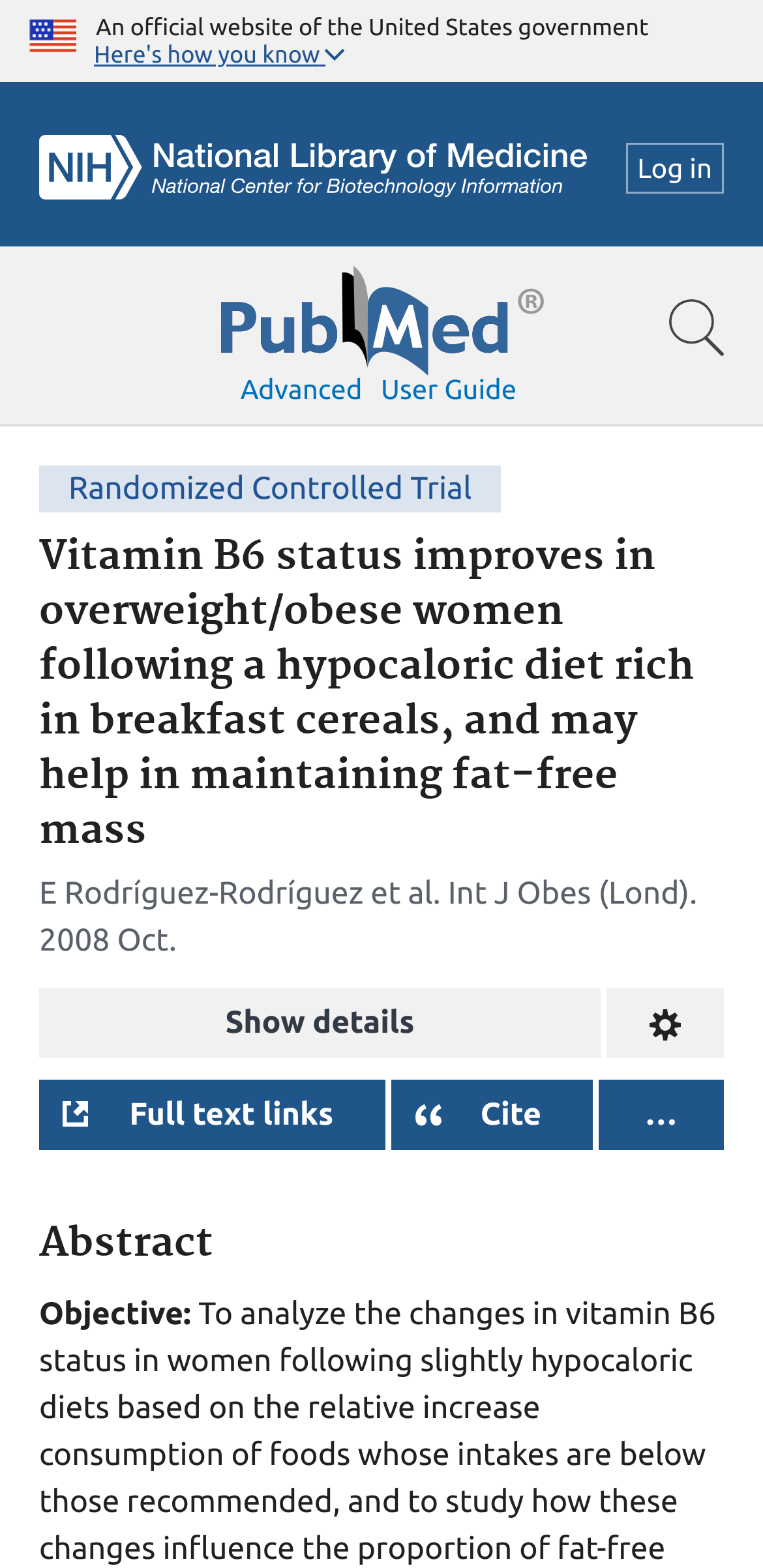Using the element description: "Display options", determine the bounding box coordinates for the specified UI element. The coordinates should be four float numbers between 0 and 1, [left, top, right, bottom].

[0.795, 0.63, 0.949, 0.675]